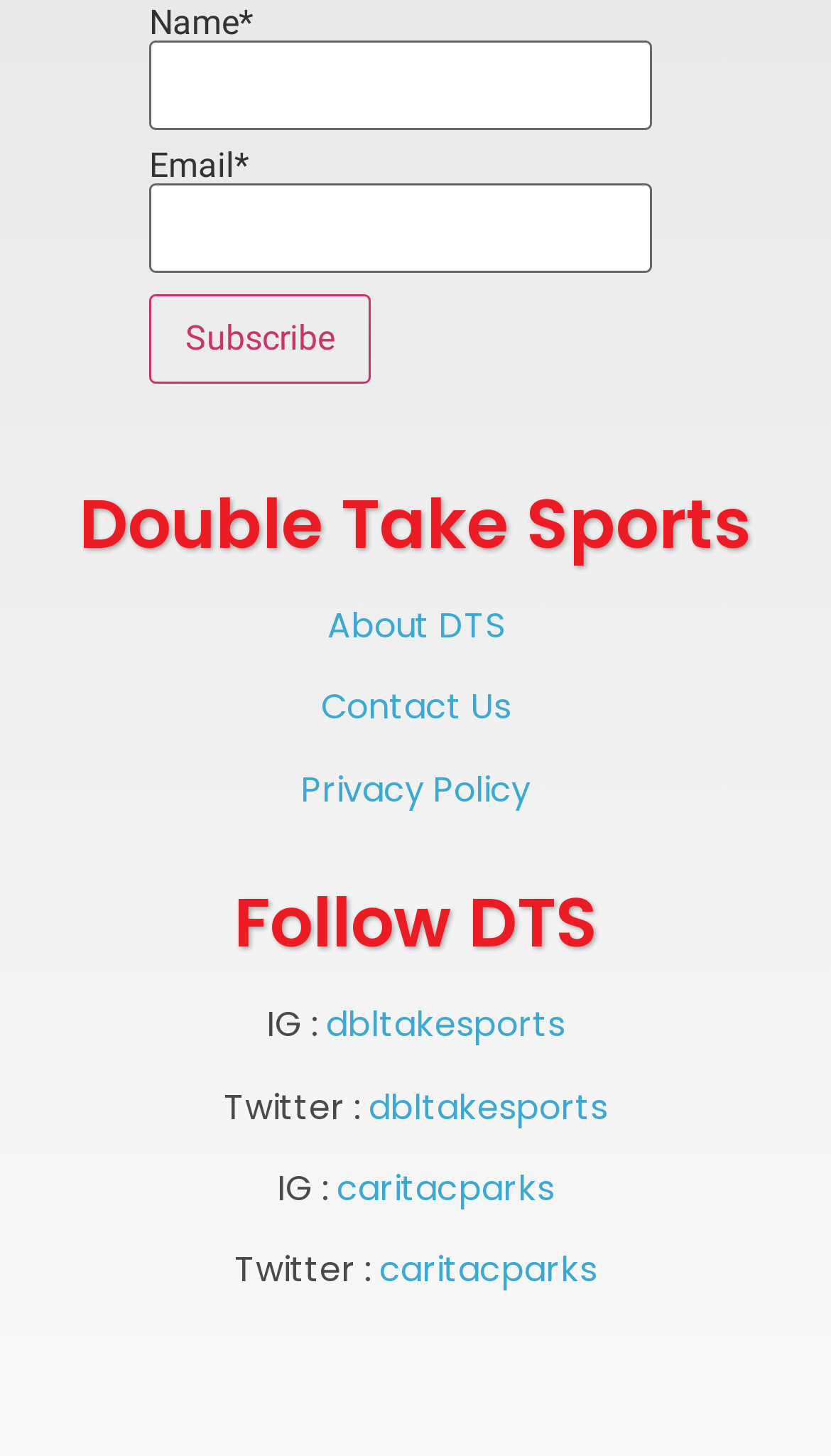Using the provided element description "parent_node: Name* name="submit" value="Subscribe"", determine the bounding box coordinates of the UI element.

[0.179, 0.202, 0.446, 0.264]